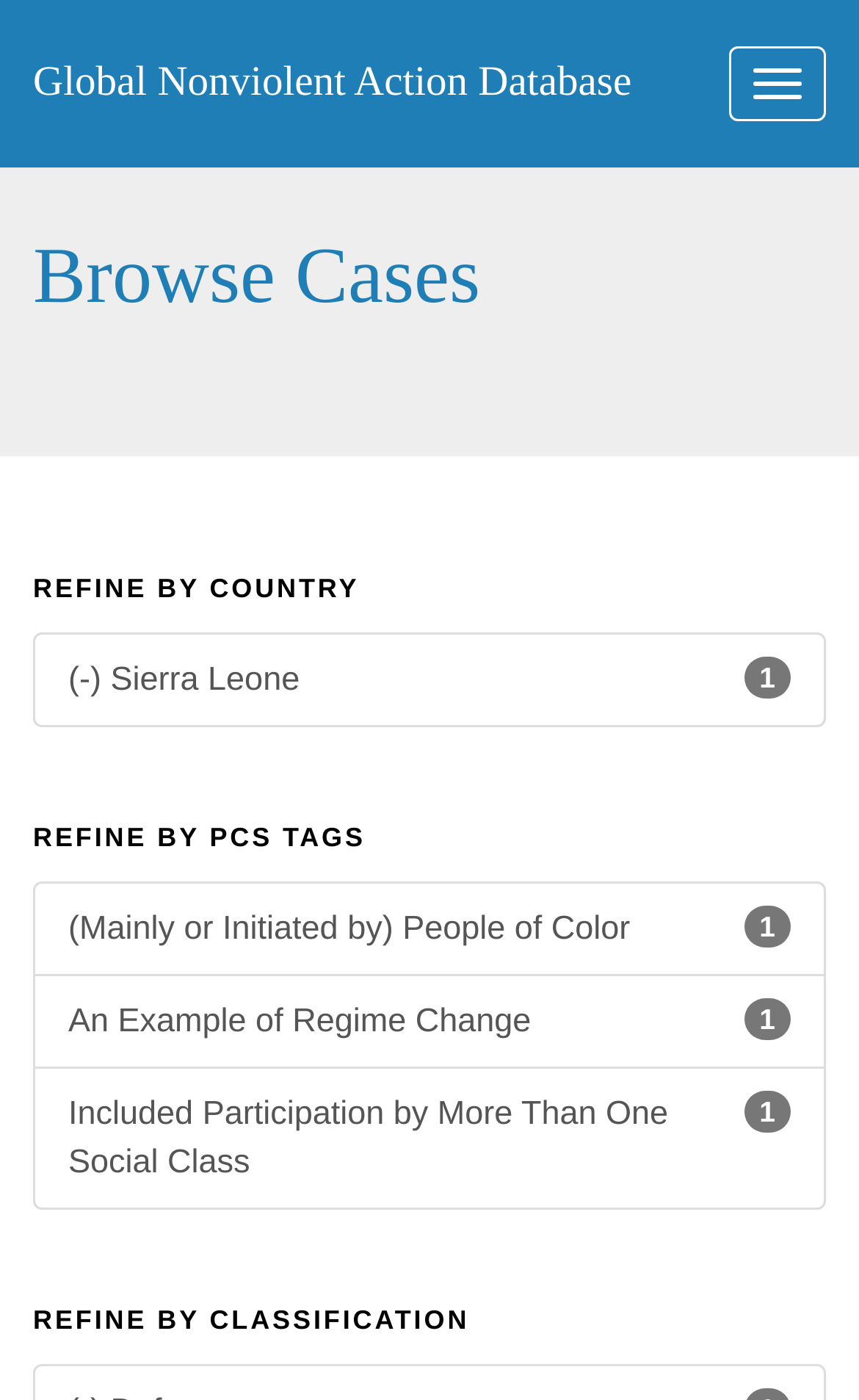Using the given description, provide the bounding box coordinates formatted as (top-left x, top-left y, bottom-right x, bottom-right y), with all values being floating point numbers between 0 and 1. Description: Toggle navigation

[0.849, 0.032, 0.962, 0.086]